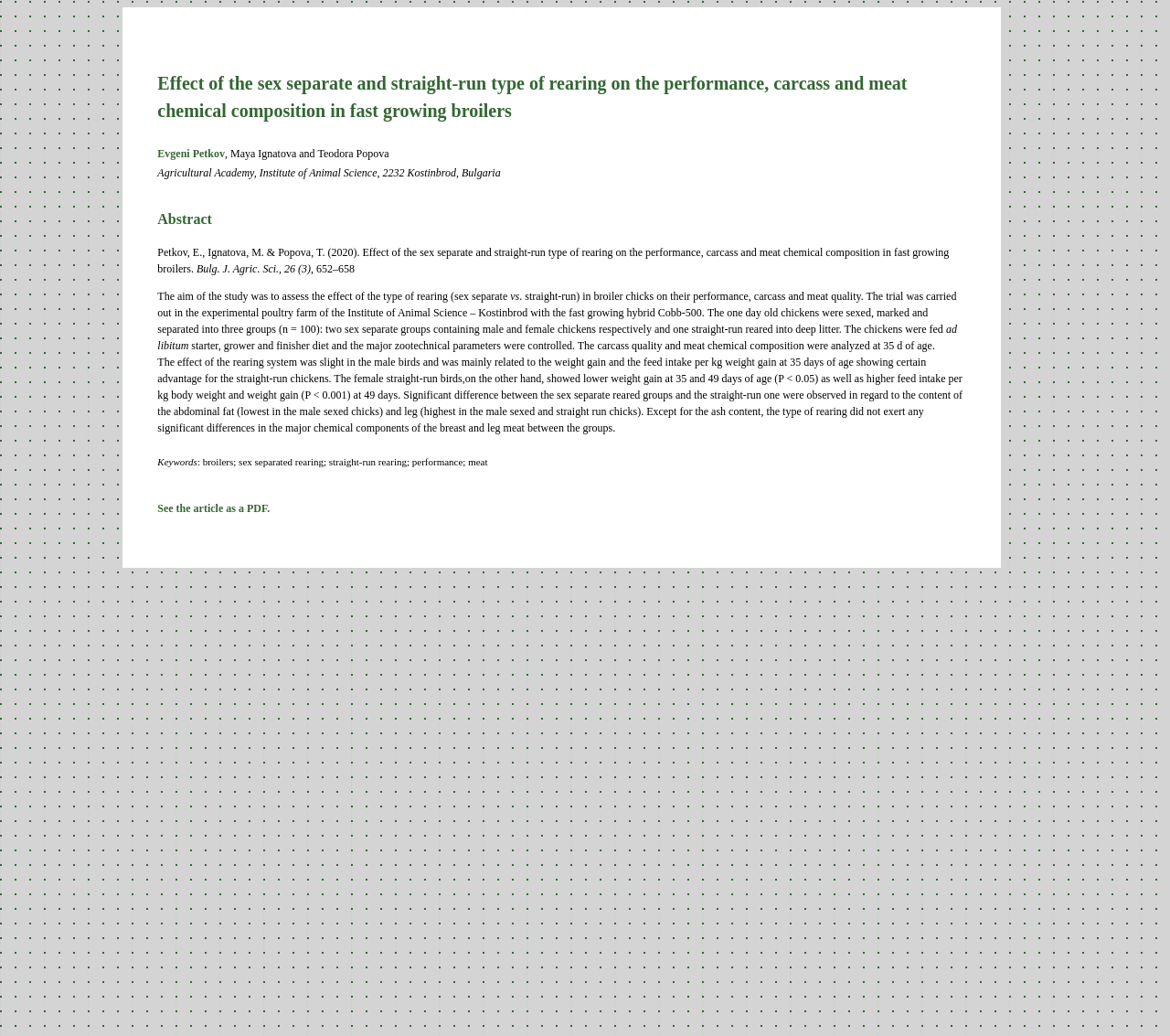What is the purpose of the study?
Using the image as a reference, answer the question with a short word or phrase.

To assess the effect of the type of rearing on the performance, carcass and meat quality